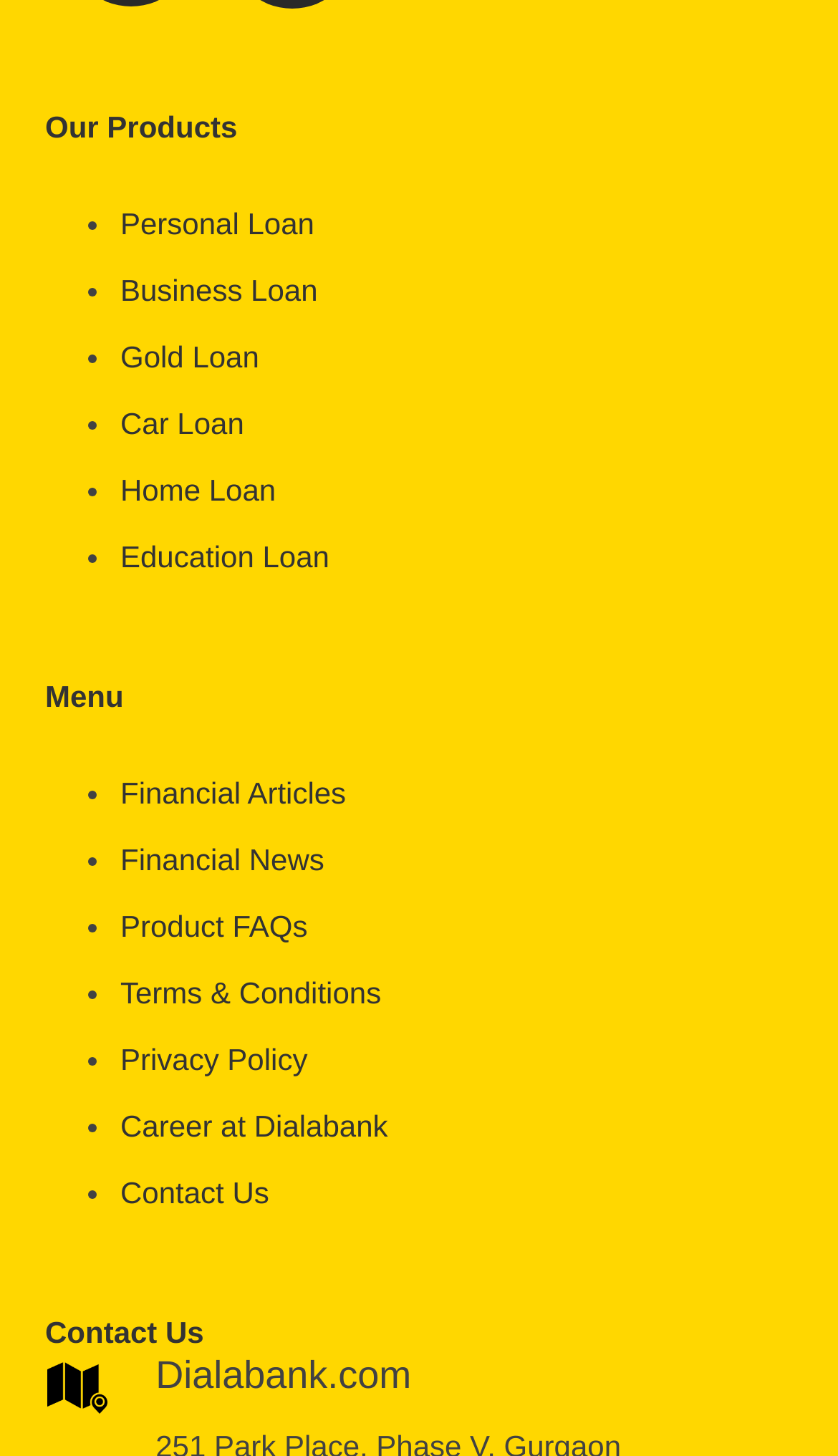Use a single word or phrase to respond to the question:
How many loan options are listed?

5